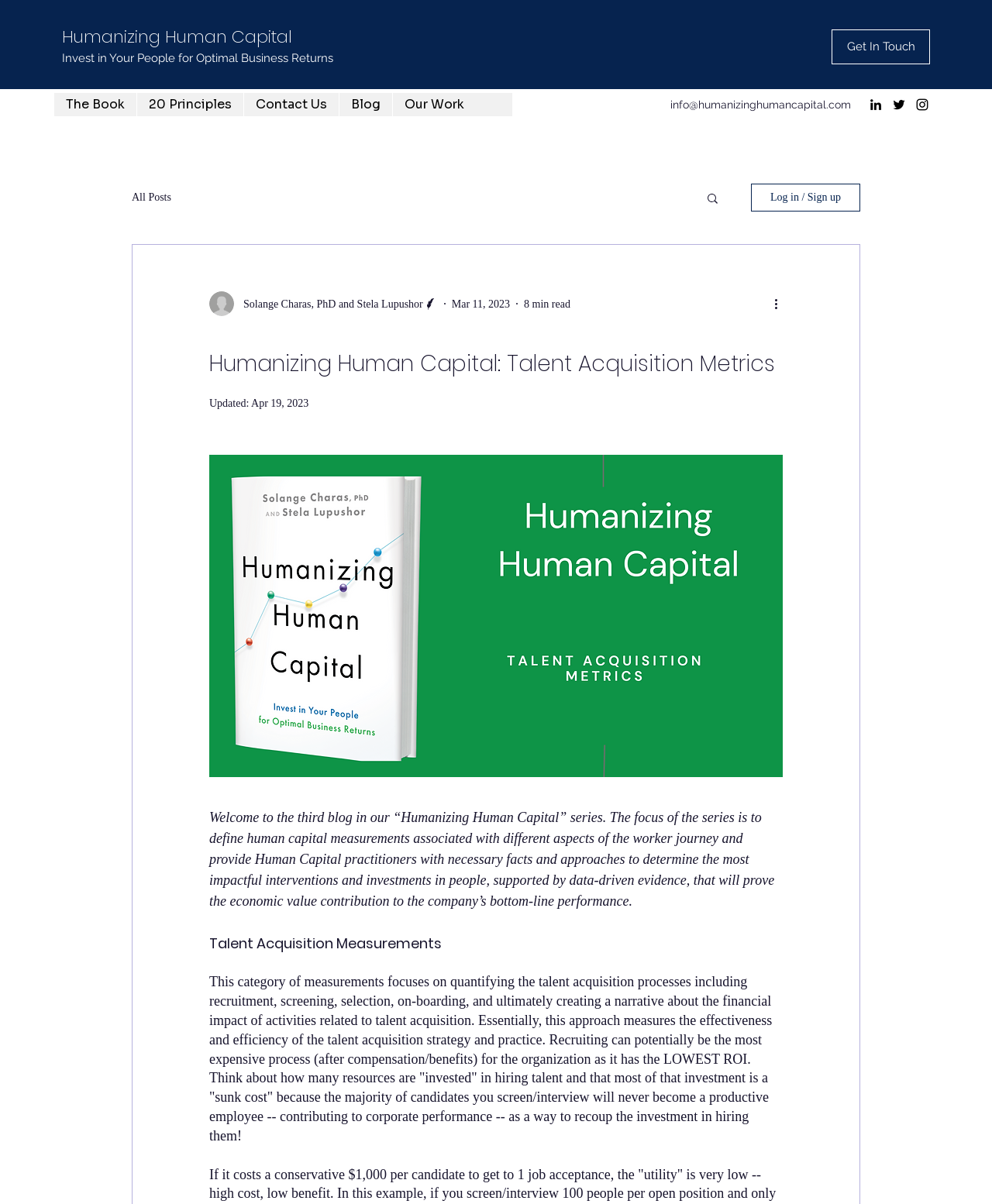Please find and give the text of the main heading on the webpage.

Humanizing Human Capital: Talent Acquisition Metrics